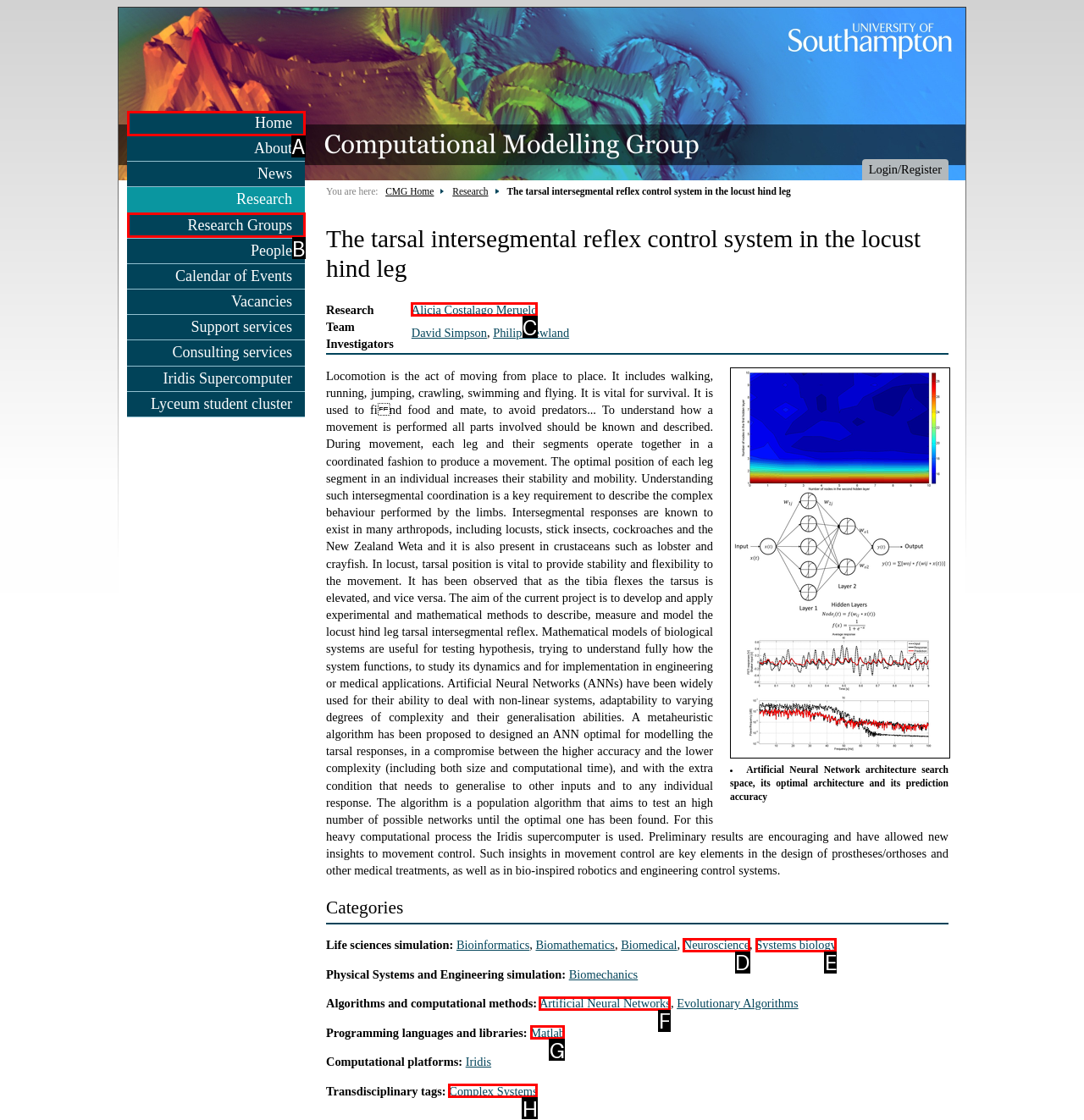To achieve the task: Learn about 'Complex Systems', indicate the letter of the correct choice from the provided options.

H